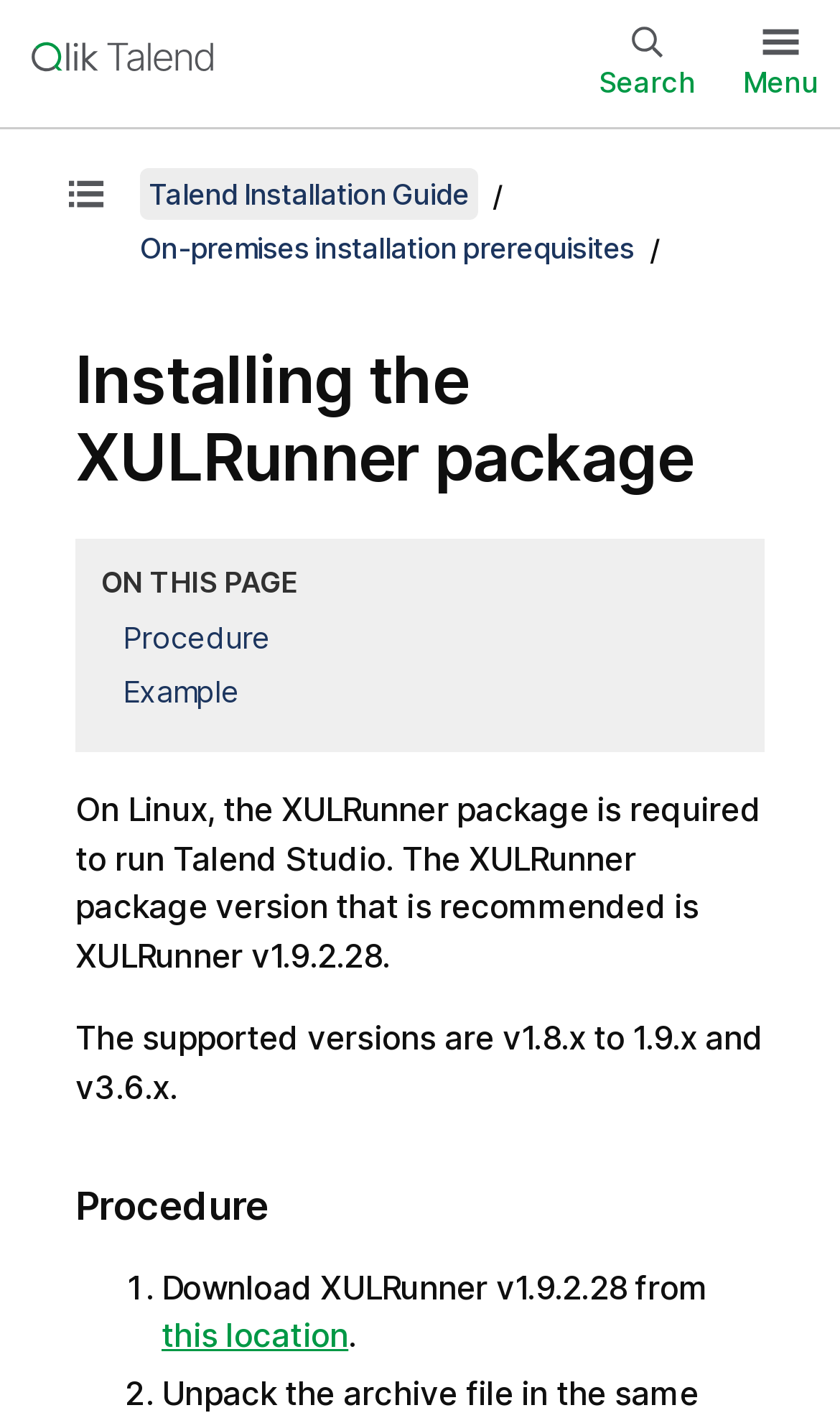Based on the visual content of the image, answer the question thoroughly: What is the purpose of the XULRunner package?

I inferred this from the sentence 'On Linux, the XULRunner package is required to run Talend Studio' which suggests that the XULRunner package is necessary for running Talend Studio.